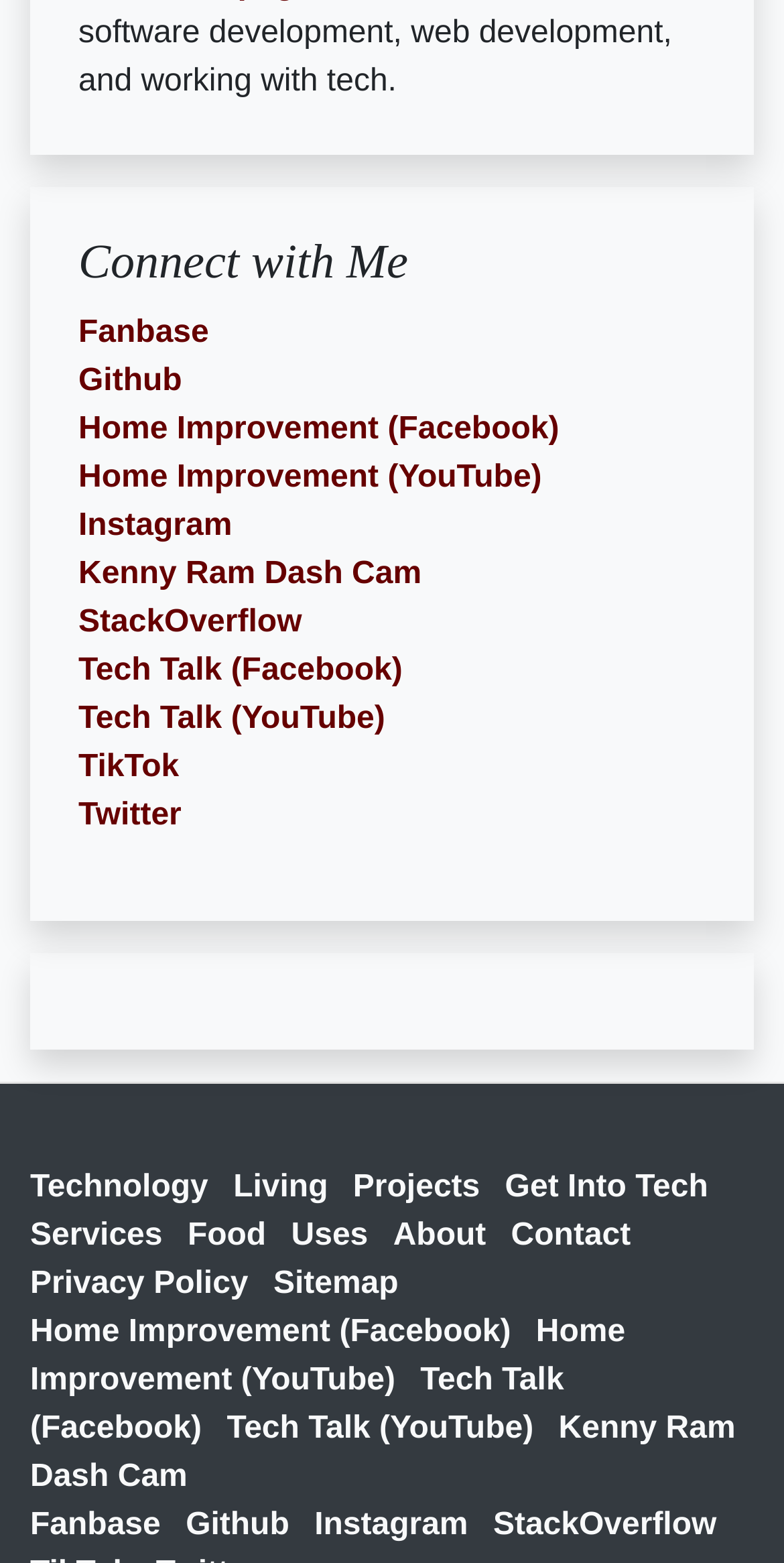Respond with a single word or phrase to the following question:
How many social media links are there?

10